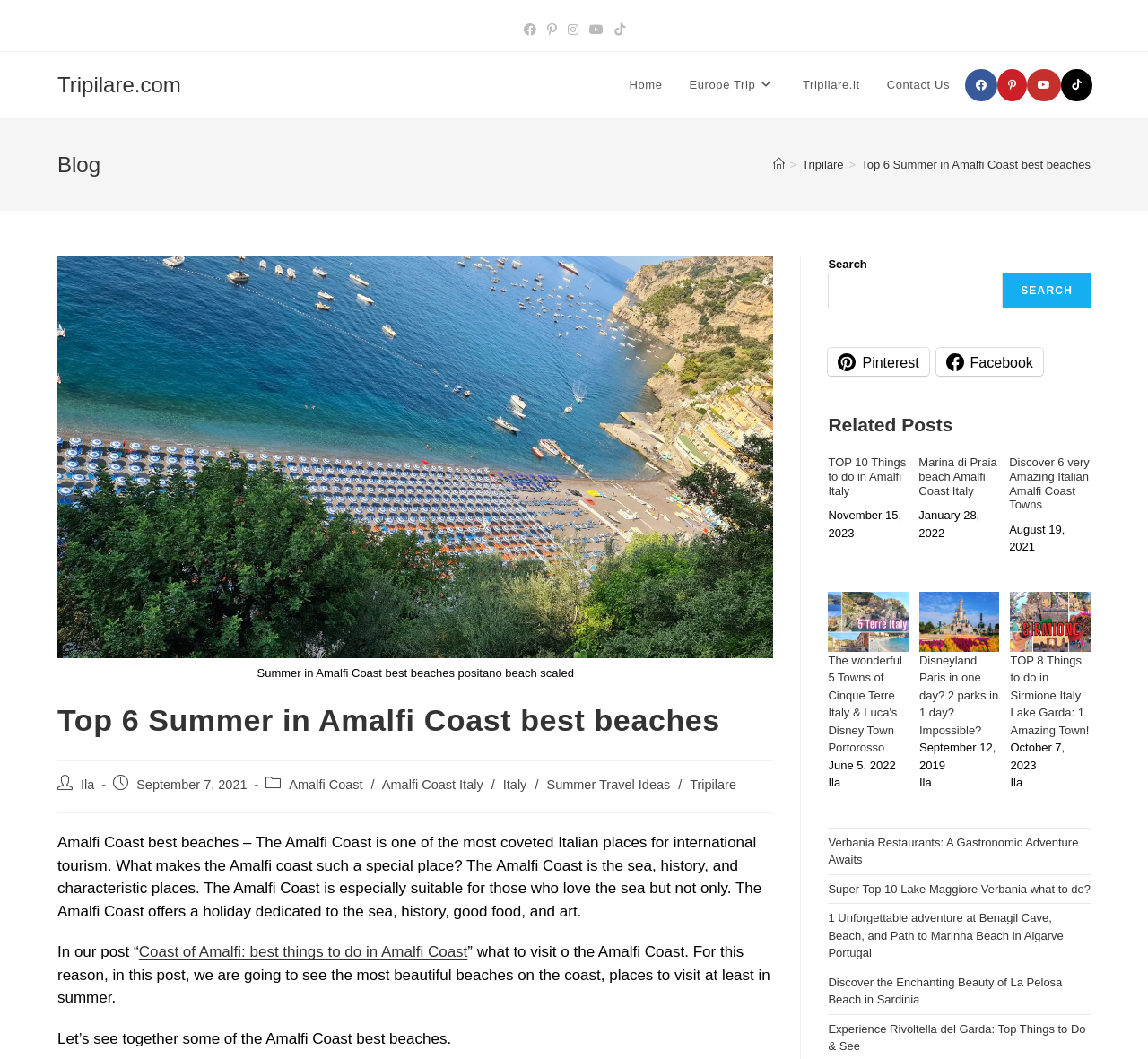Answer the question below using just one word or a short phrase: 
What is the name of the website?

Tripilare.com